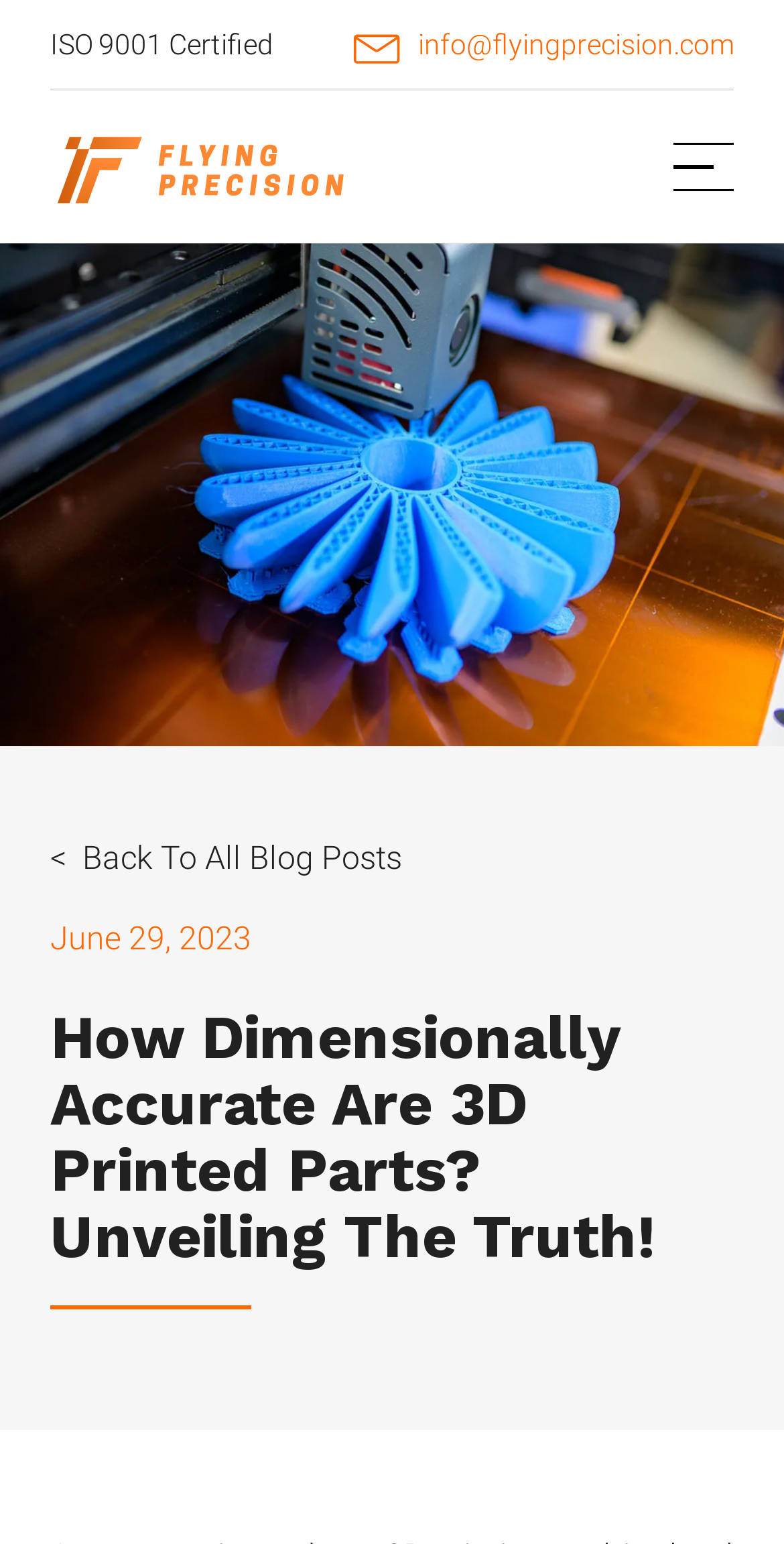Reply to the question with a single word or phrase:
When was the blog post published?

June 29, 2023